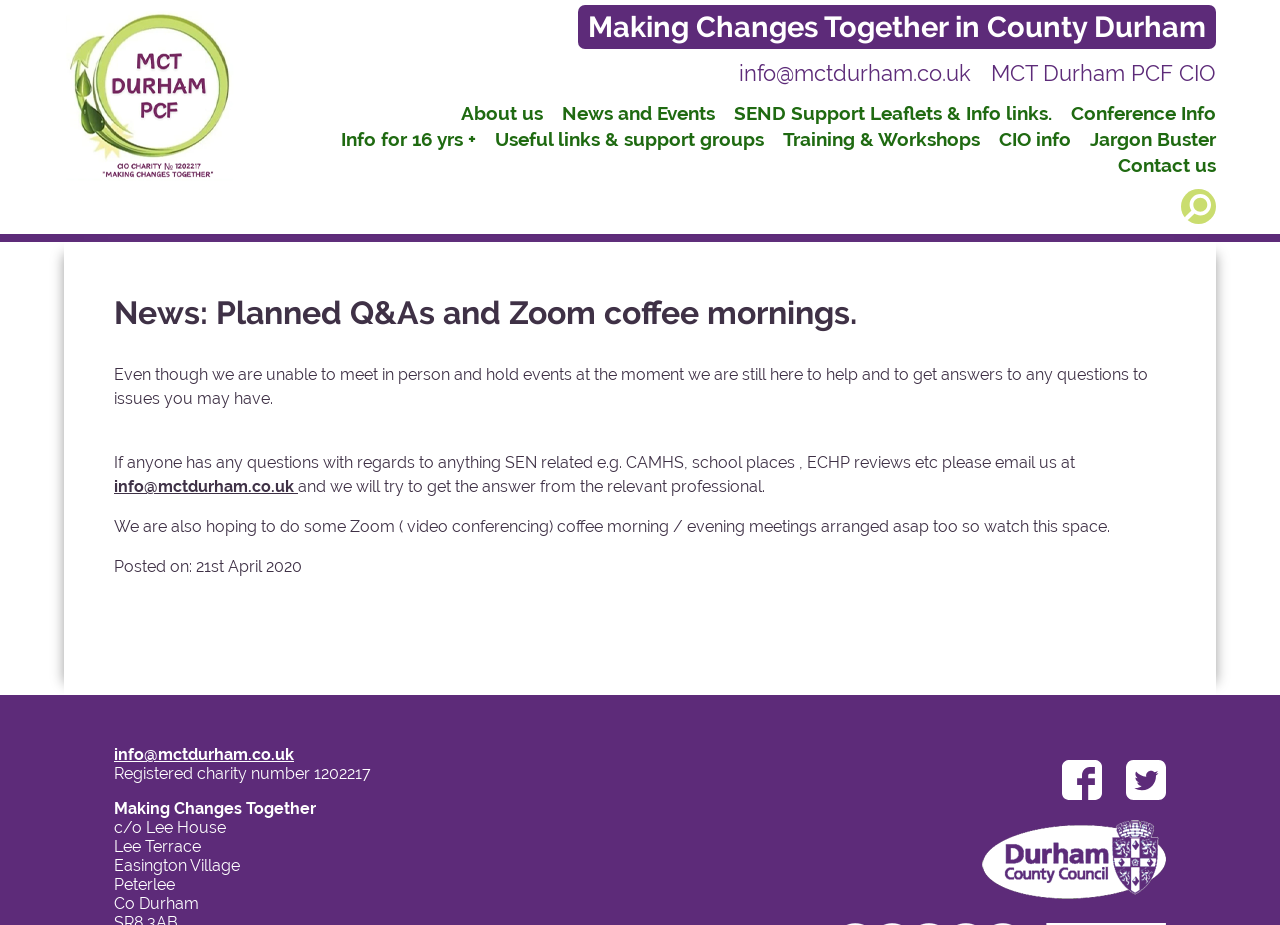Please pinpoint the bounding box coordinates for the region I should click to adhere to this instruction: "Follow MCT Durham on Facebook".

[0.83, 0.822, 0.861, 0.865]